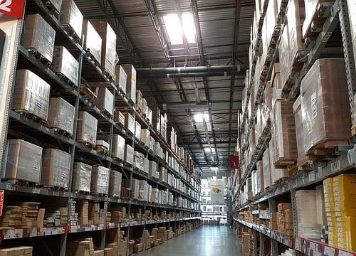What type of lighting is used in the warehouse?
Answer with a single word or phrase, using the screenshot for reference.

Overhead lights